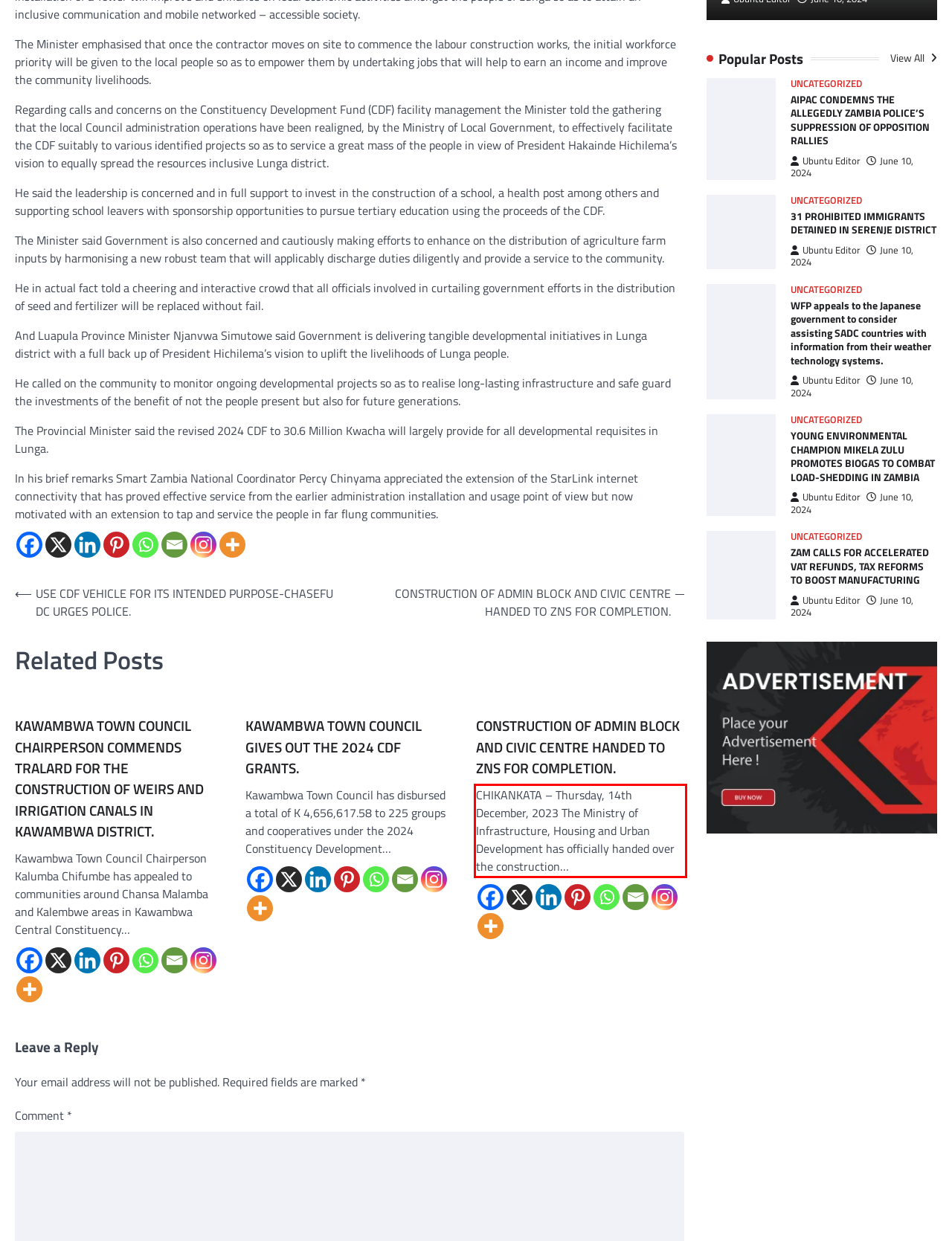You have a screenshot of a webpage, and there is a red bounding box around a UI element. Utilize OCR to extract the text within this red bounding box.

CHIKANKATA – Thursday, 14th December, 2023 The Ministry of Infrastructure, Housing and Urban Development has officially handed over the construction…